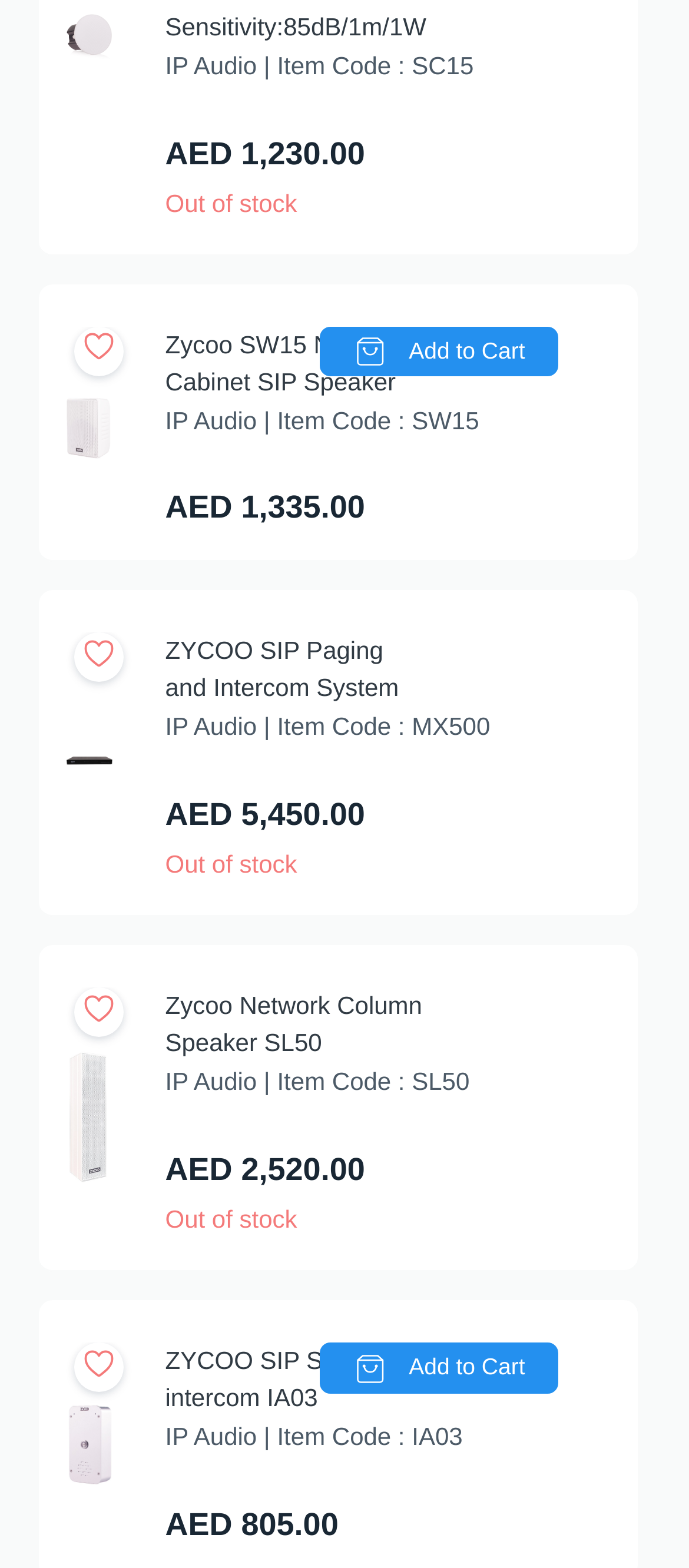Show the bounding box coordinates of the element that should be clicked to complete the task: "Add ZYCOO SIP Safety IP intercom IA03 to cart".

[0.593, 0.863, 0.762, 0.88]